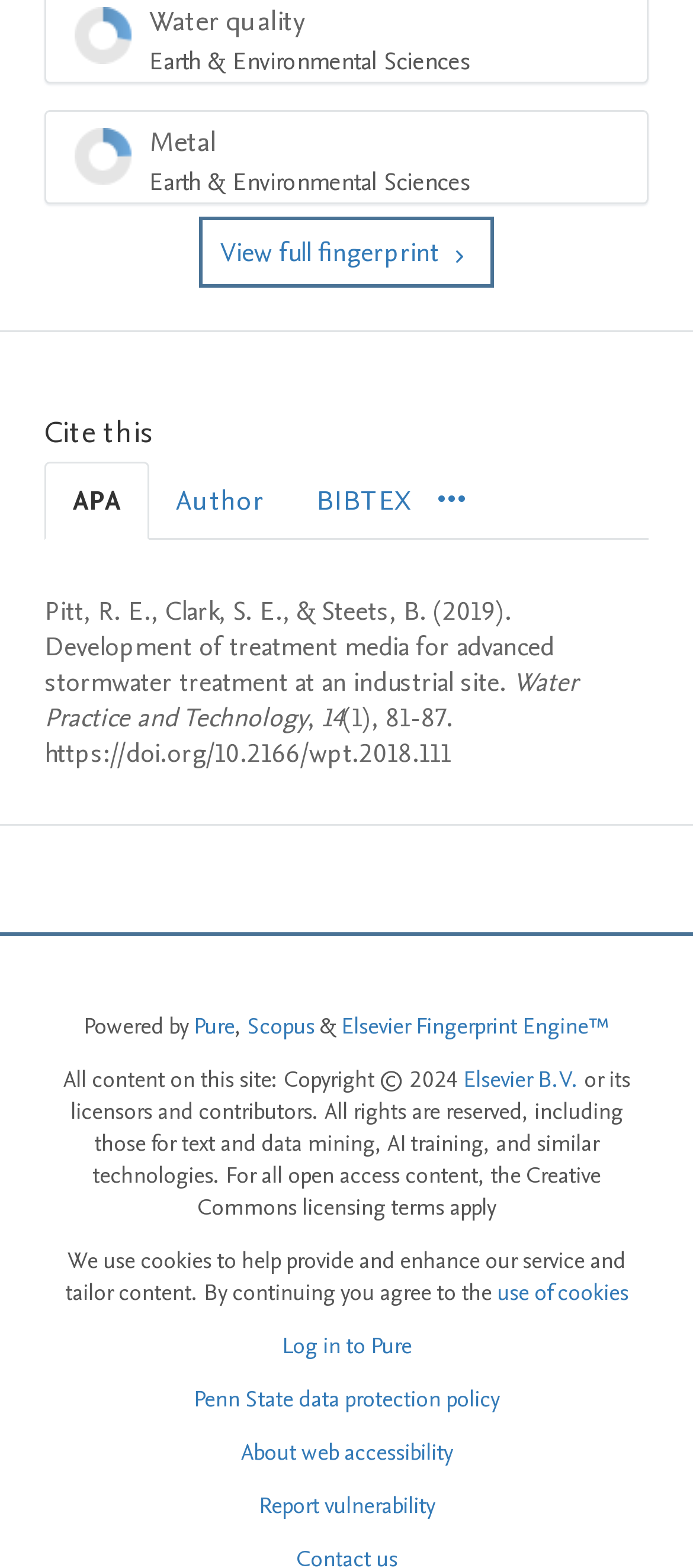Identify the bounding box coordinates of the section that should be clicked to achieve the task described: "Log in to Pure".

[0.406, 0.848, 0.594, 0.868]